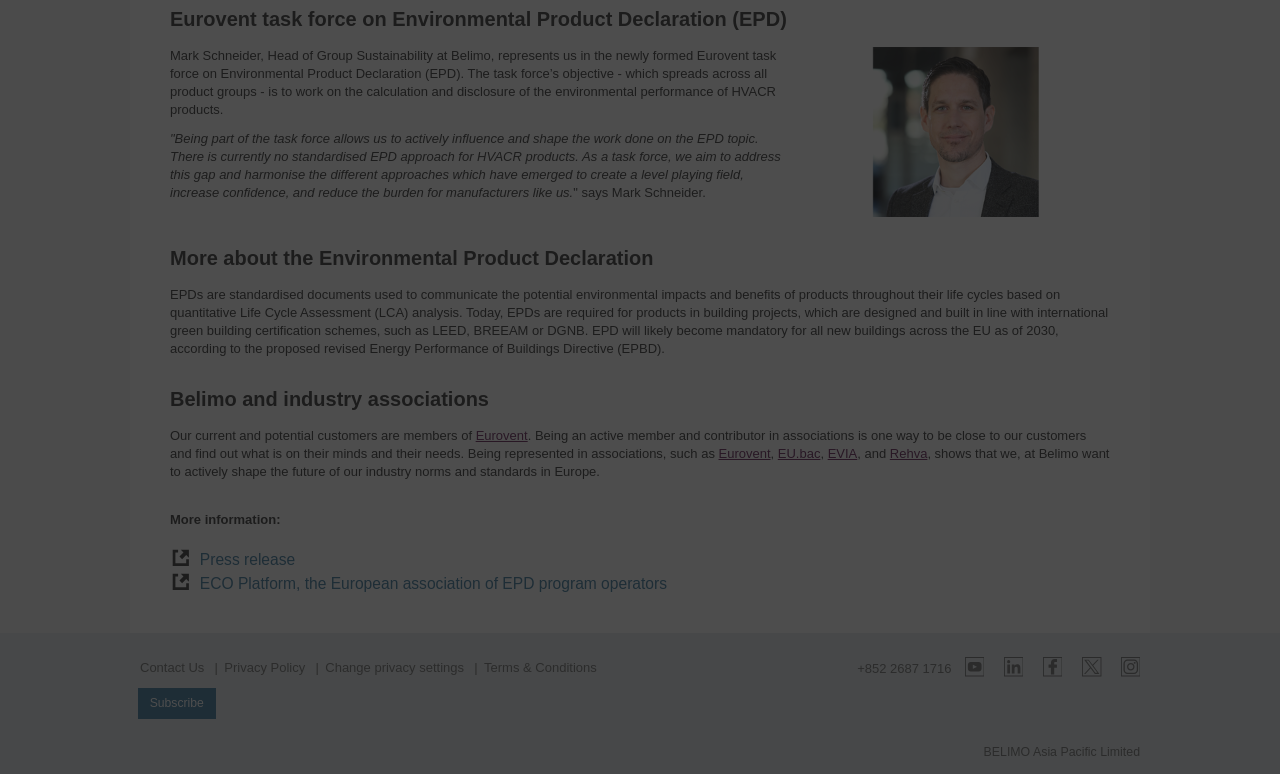Provide the bounding box for the UI element matching this description: "Privacy Policy".

[0.162, 0.851, 0.238, 0.877]